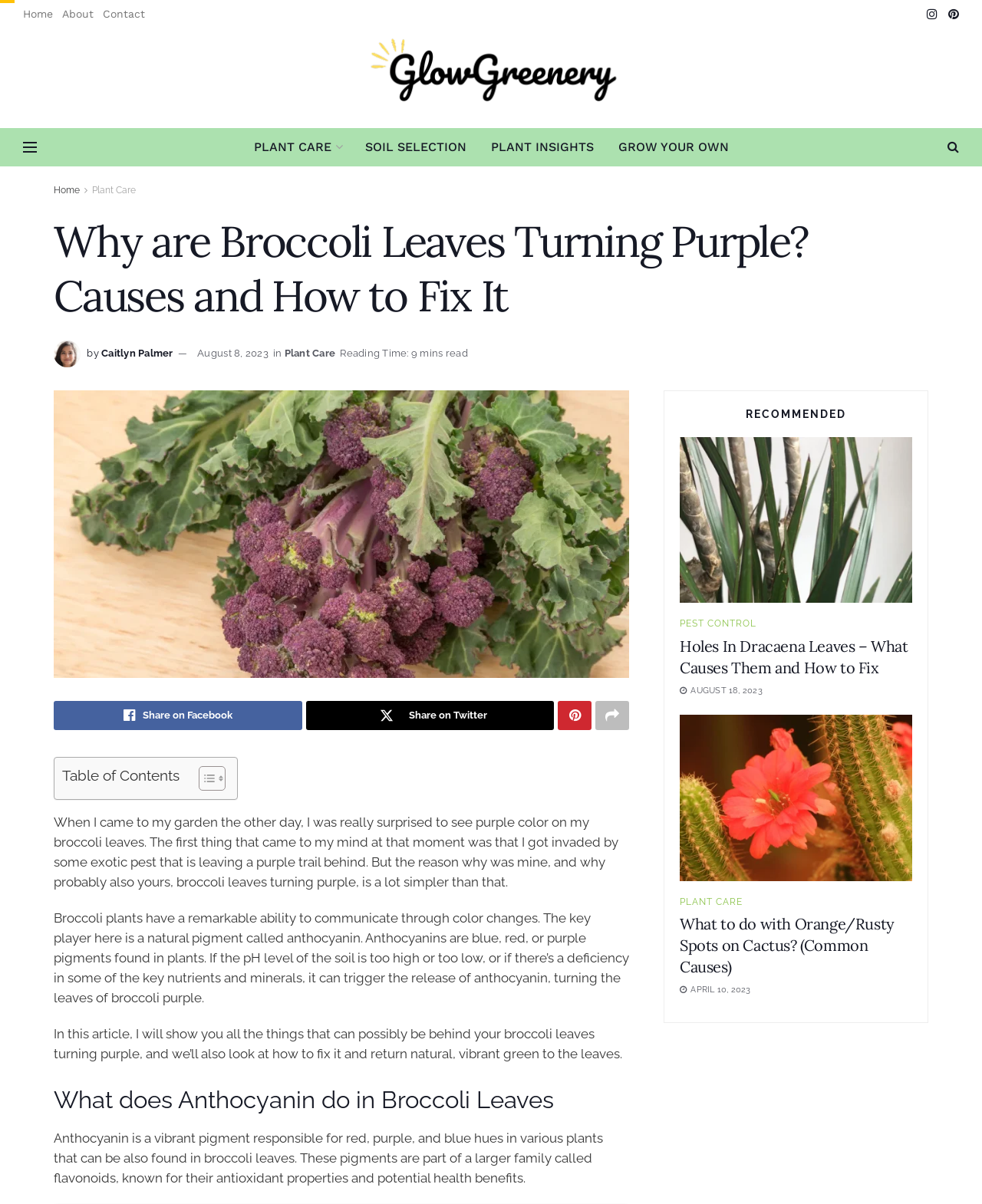Identify the bounding box coordinates of the section to be clicked to complete the task described by the following instruction: "Select a date". The coordinates should be four float numbers between 0 and 1, formatted as [left, top, right, bottom].

None